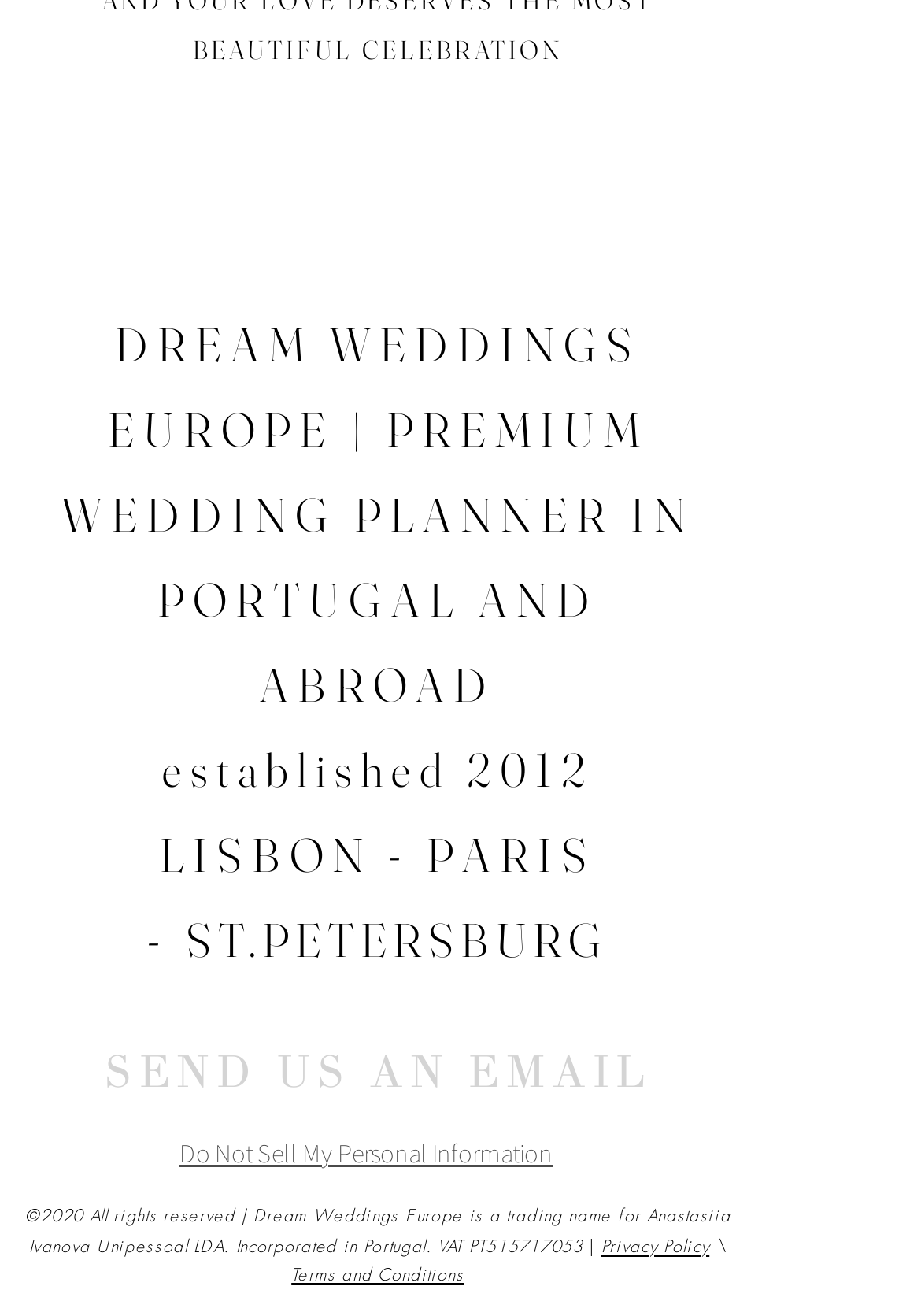What is the VAT number of the company?
Kindly give a detailed and elaborate answer to the question.

The VAT number of the company can be found in the StaticText element at the bottom of the page, which says 'VAT PT515717053'. This is the VAT number of the company.